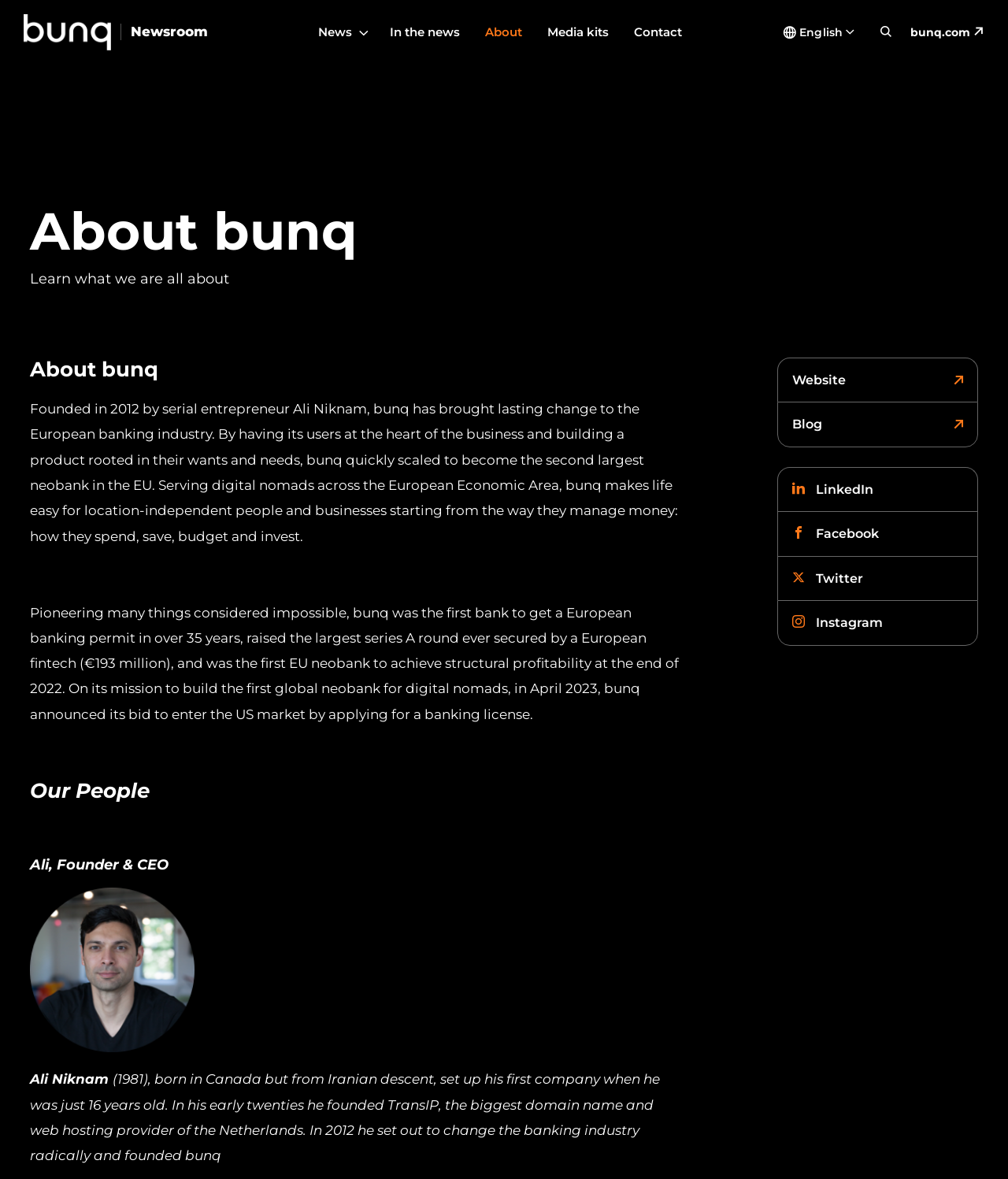Please determine the bounding box coordinates of the clickable area required to carry out the following instruction: "Learn more about Media kits". The coordinates must be four float numbers between 0 and 1, represented as [left, top, right, bottom].

[0.543, 0.019, 0.604, 0.036]